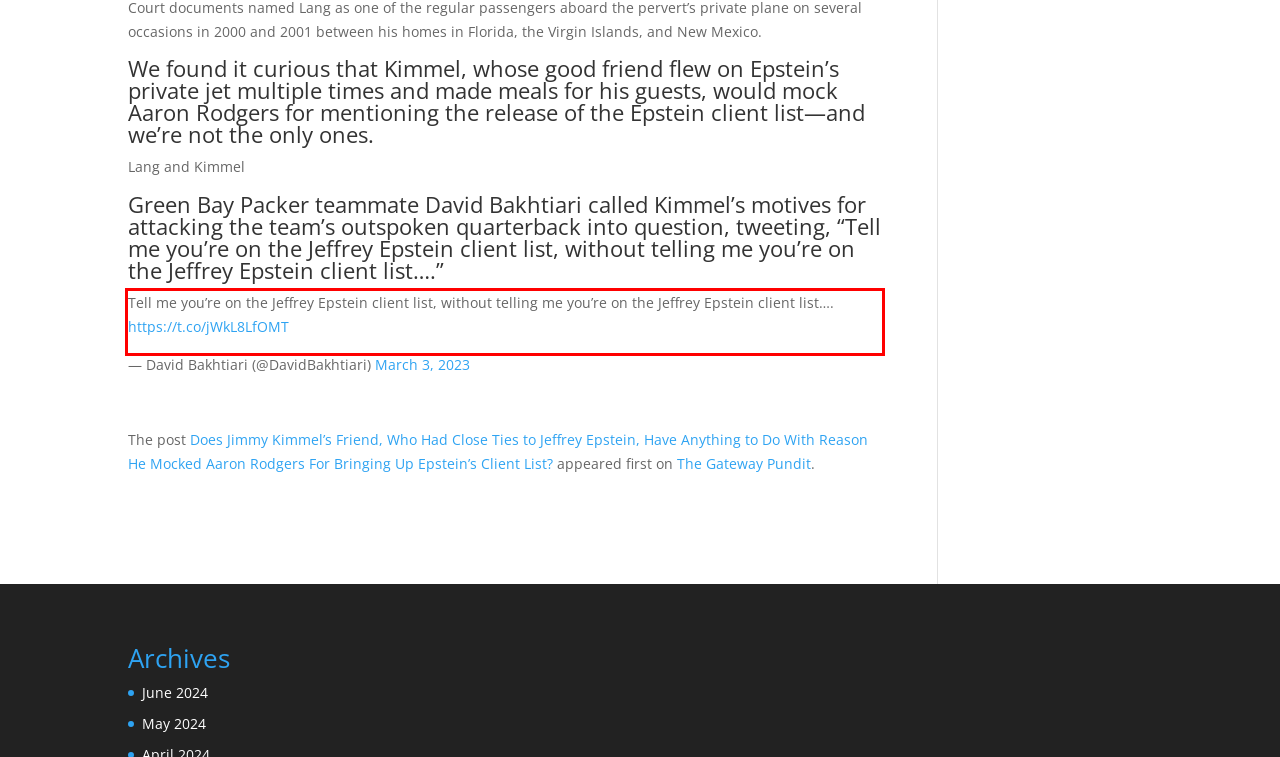You have a screenshot of a webpage with a red bounding box. Identify and extract the text content located inside the red bounding box.

Tell me you’re on the Jeffrey Epstein client list, without telling me you’re on the Jeffrey Epstein client list…. https://t.co/jWkL8LfOMT